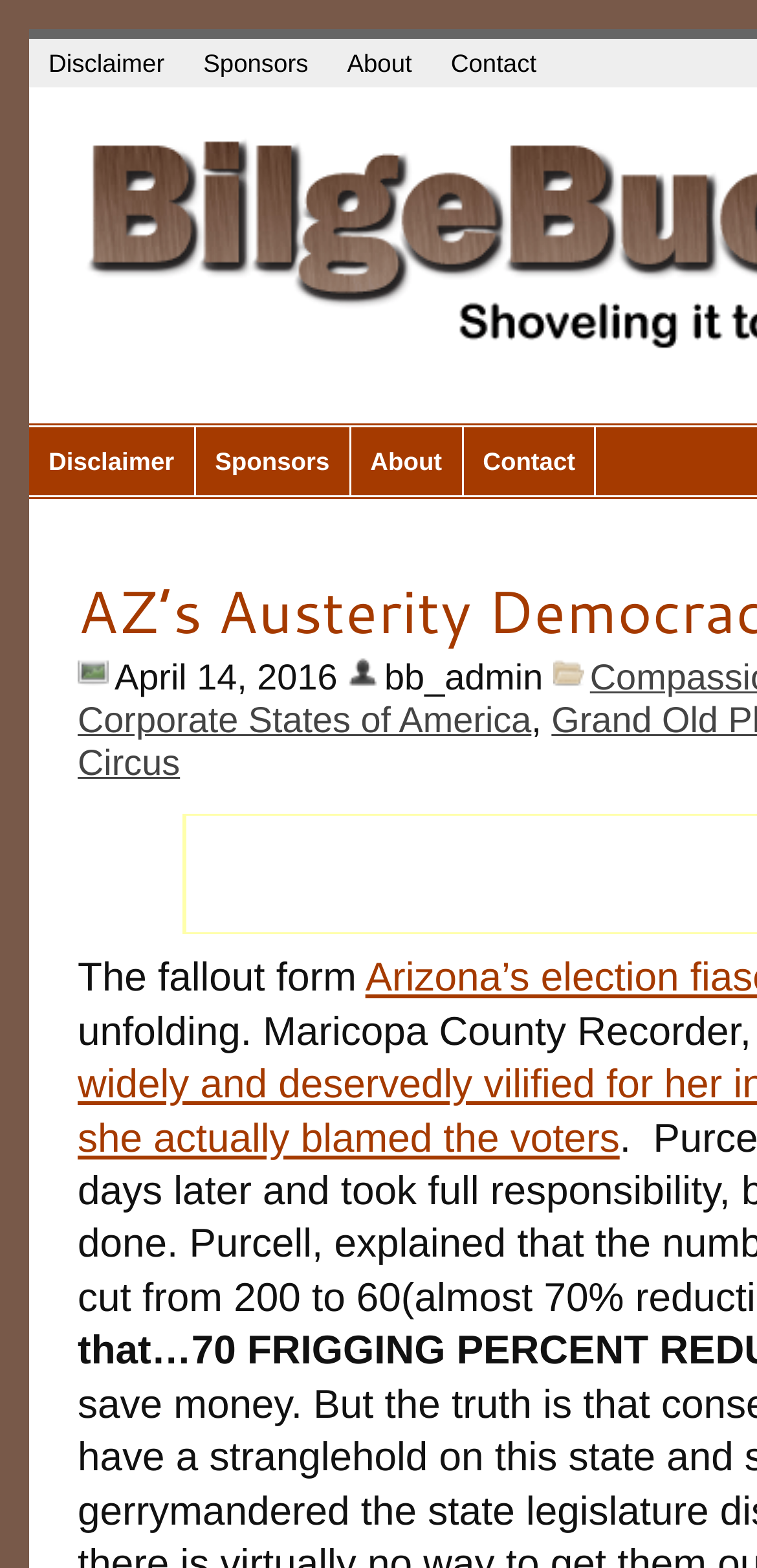Indicate the bounding box coordinates of the element that must be clicked to execute the instruction: "visit Corporate States of America". The coordinates should be given as four float numbers between 0 and 1, i.e., [left, top, right, bottom].

[0.103, 0.446, 0.702, 0.472]